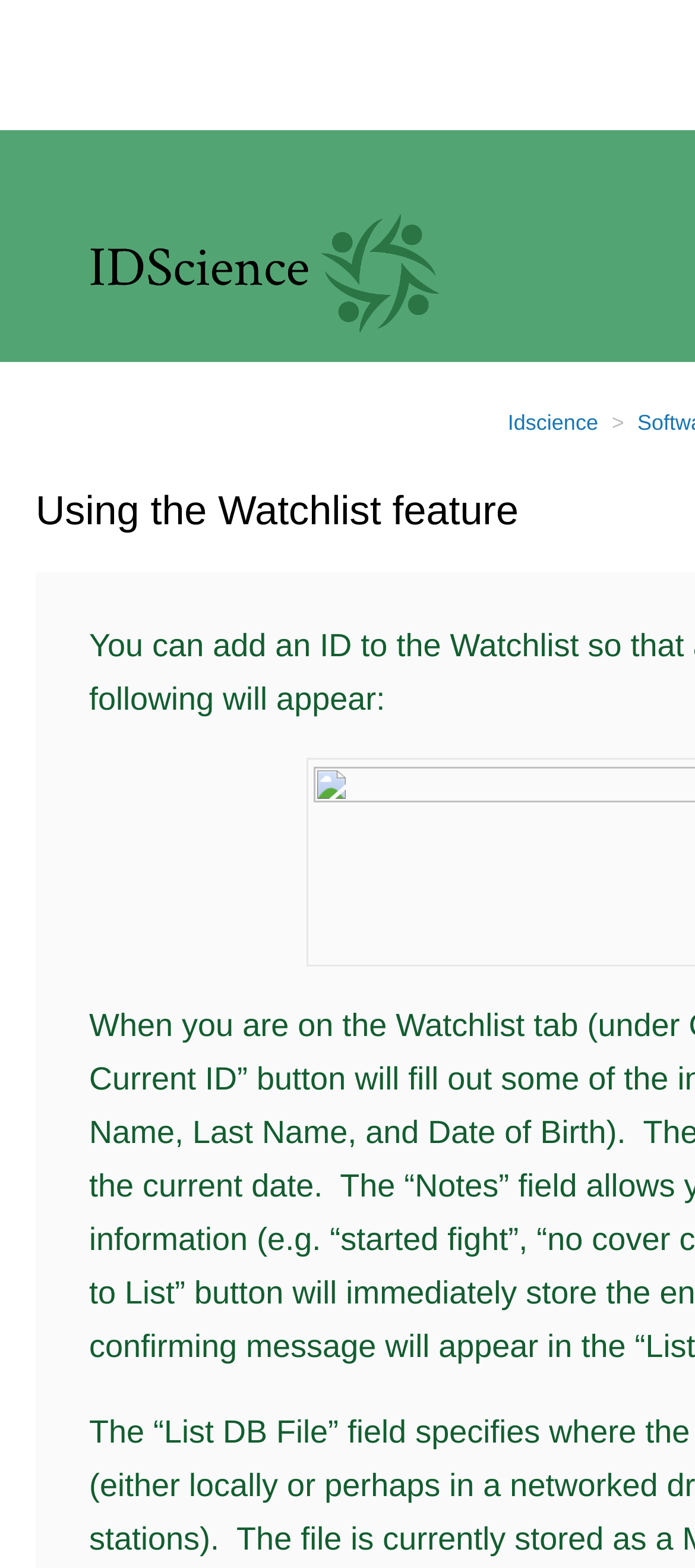Please provide the bounding box coordinate of the region that matches the element description: Idscience. Coordinates should be in the format (top-left x, top-left y, bottom-right x, bottom-right y) and all values should be between 0 and 1.

[0.731, 0.262, 0.861, 0.277]